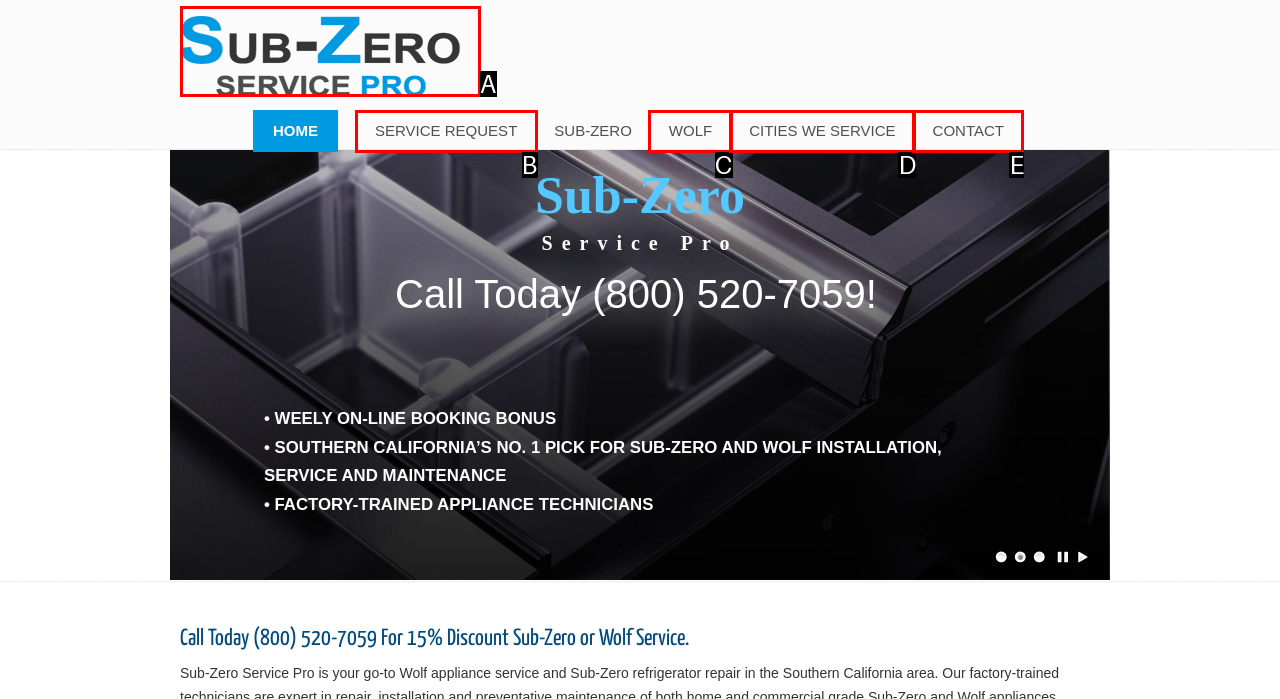Select the letter that corresponds to this element description: SERVICE REQUEST
Answer with the letter of the correct option directly.

B